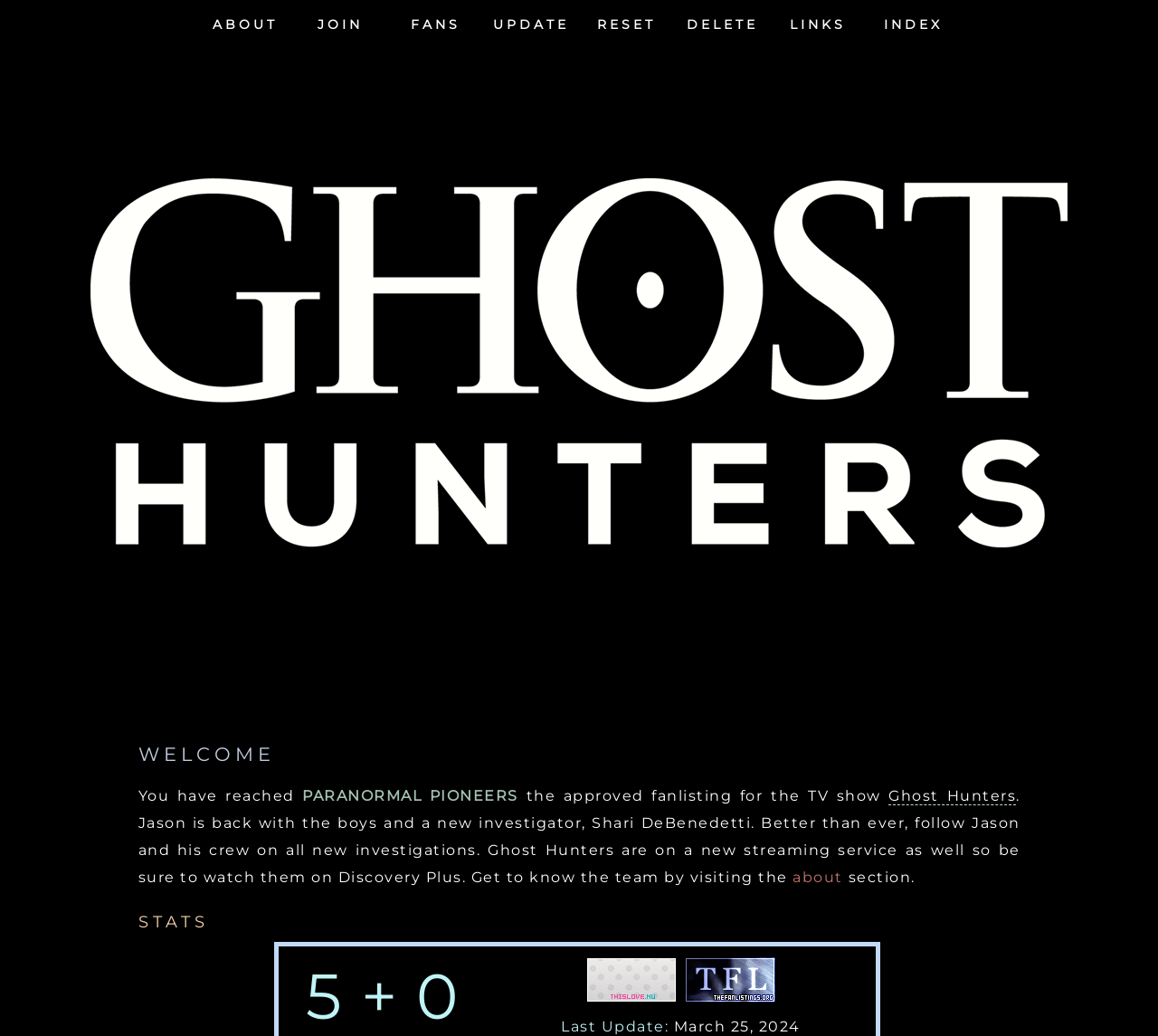Using the image as a reference, answer the following question in as much detail as possible:
When was the last update?

I found the last update date in the static text at the bottom of the page, which is 'March 25, 2024'.